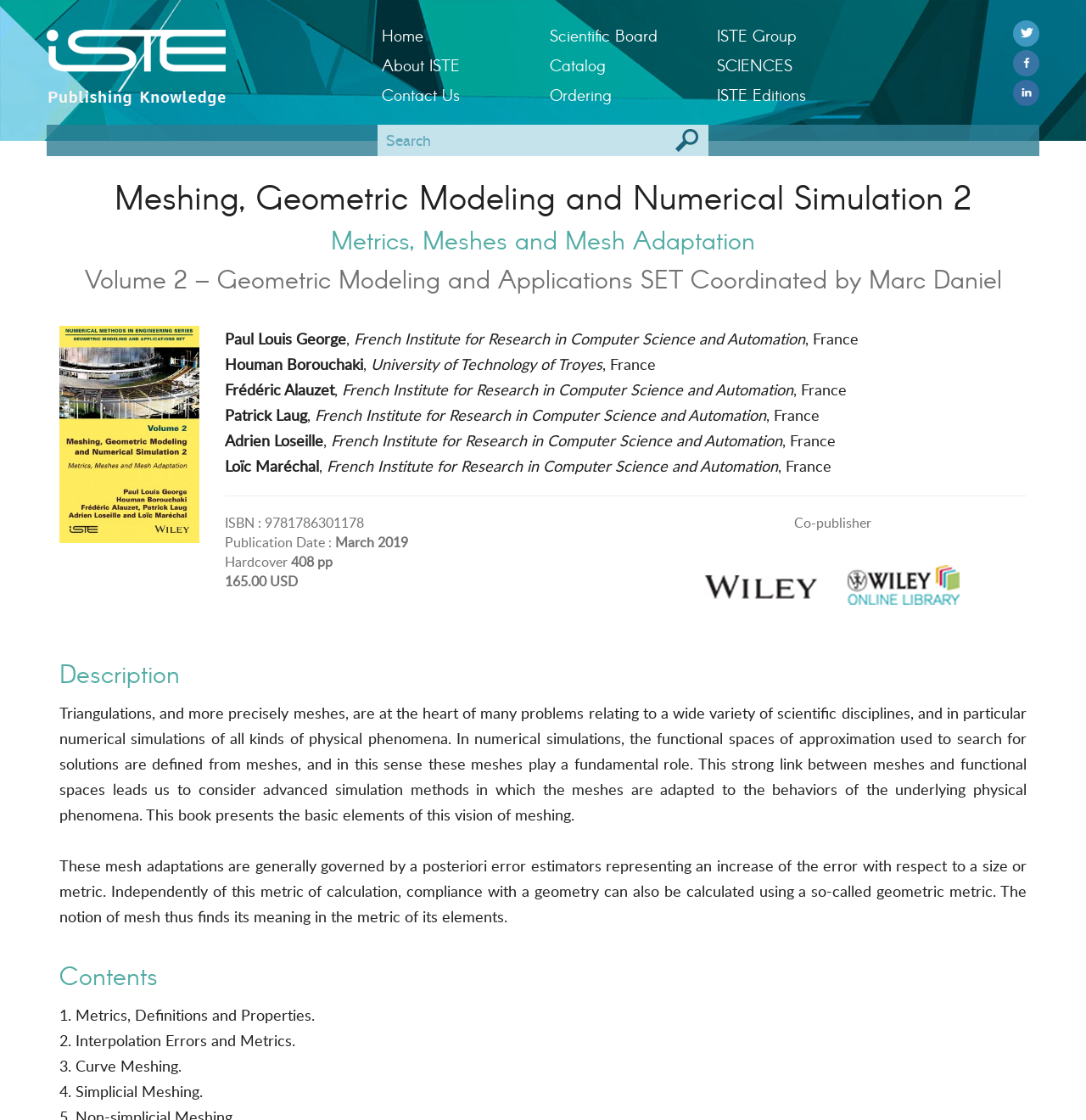What is the publication date of the book?
Answer the question with a thorough and detailed explanation.

The publication date of the book can be found in the static text element with the text 'March 2019' which is located in the section with the book's details.